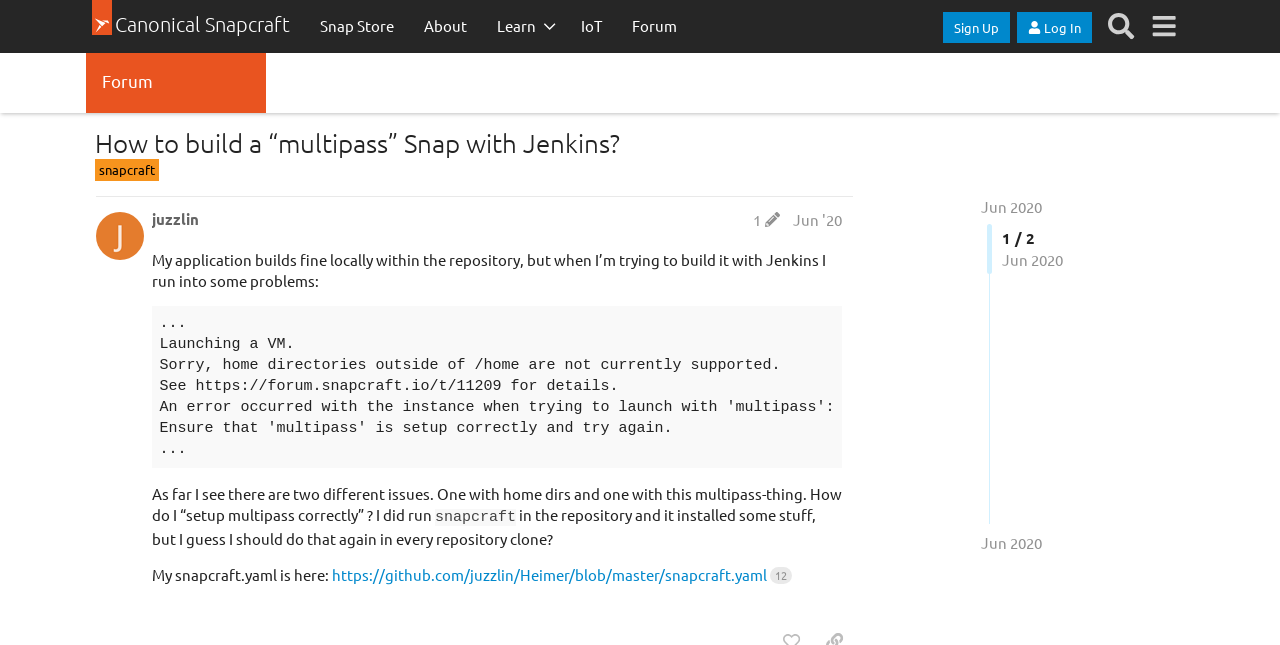Locate the bounding box coordinates of the element's region that should be clicked to carry out the following instruction: "Go to the 'Forum' page". The coordinates need to be four float numbers between 0 and 1, i.e., [left, top, right, bottom].

[0.482, 0.0, 0.54, 0.081]